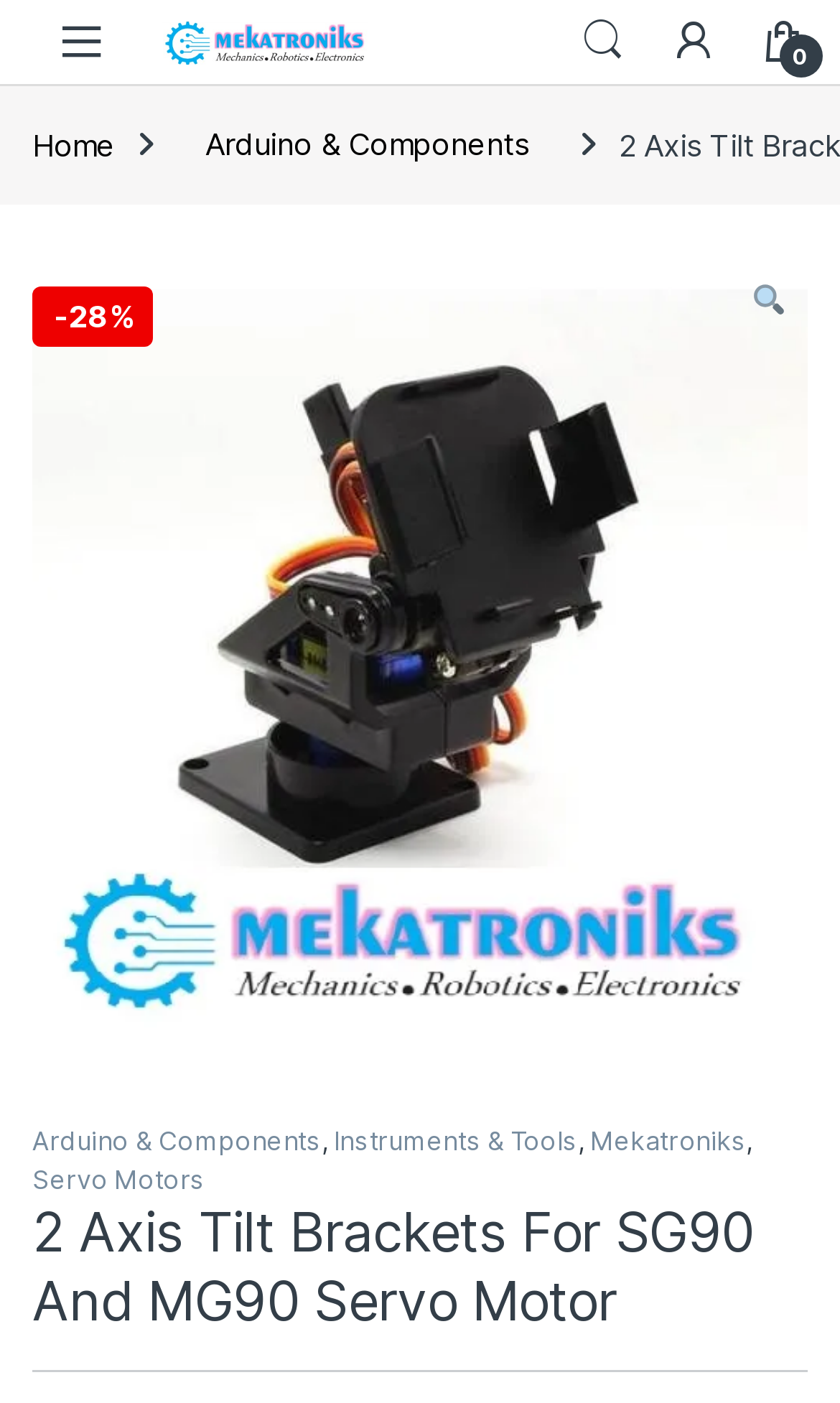Determine the bounding box coordinates of the clickable area required to perform the following instruction: "search". The coordinates should be represented as four float numbers between 0 and 1: [left, top, right, bottom].

[0.69, 0.013, 0.746, 0.047]